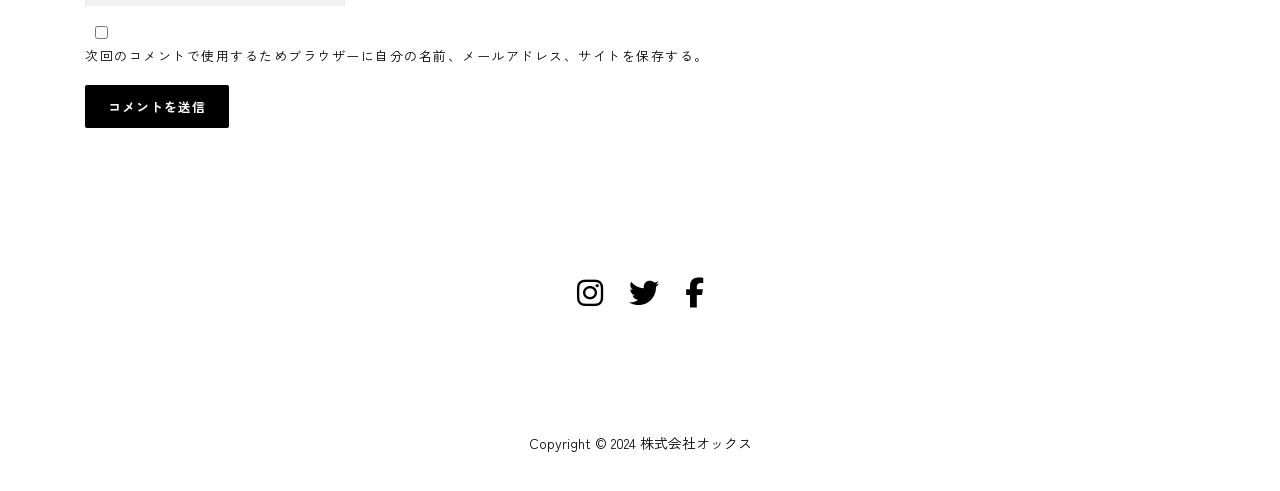Given the element description, predict the bounding box coordinates in the format (top-left x, top-left y, bottom-right x, bottom-right y). Make sure all values are between 0 and 1. Here is the element description: name="submit" value="コメントを送信"

[0.066, 0.174, 0.179, 0.262]